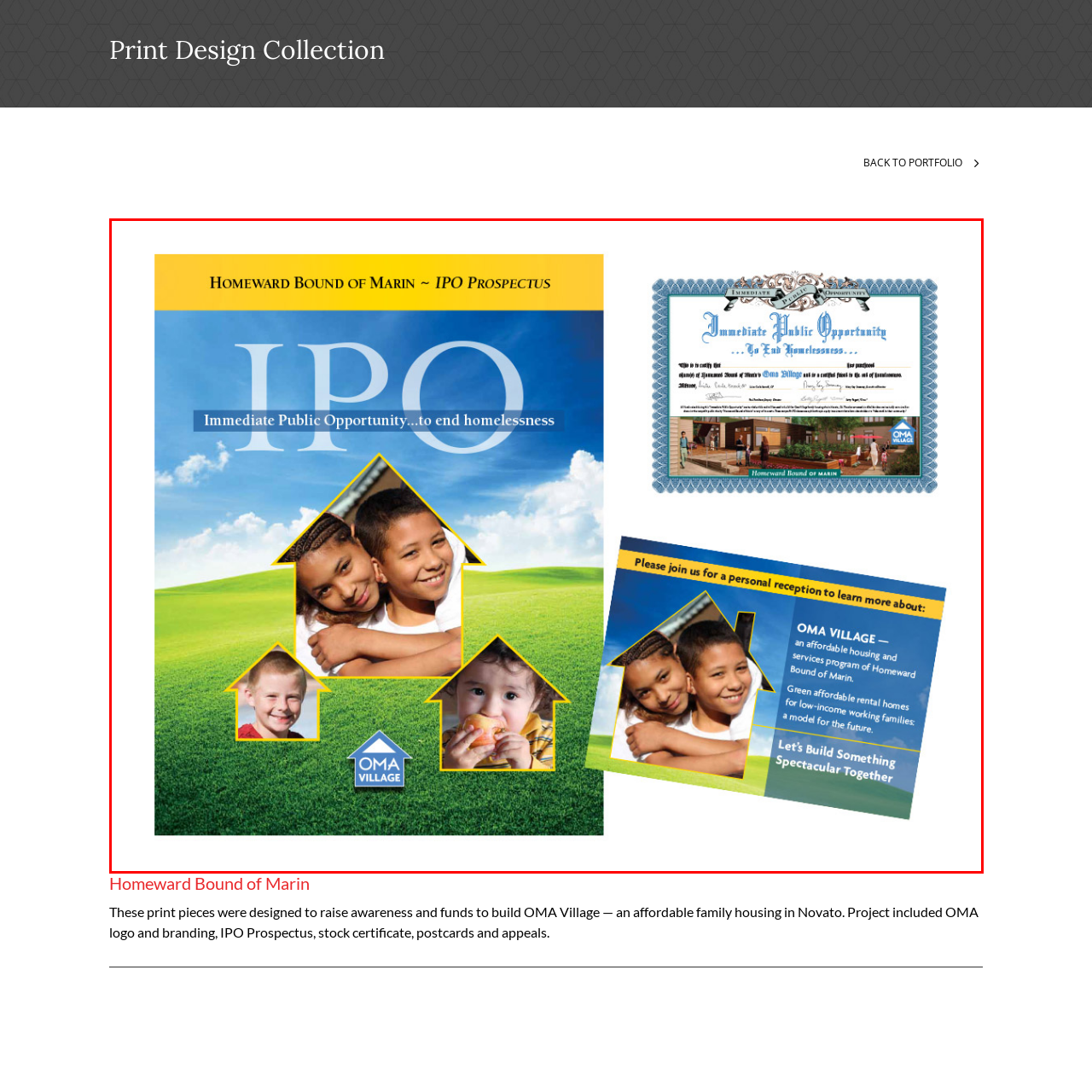What is symbolized by the smiling children in the image? Check the image surrounded by the red bounding box and reply with a single word or a short phrase.

hope and community support